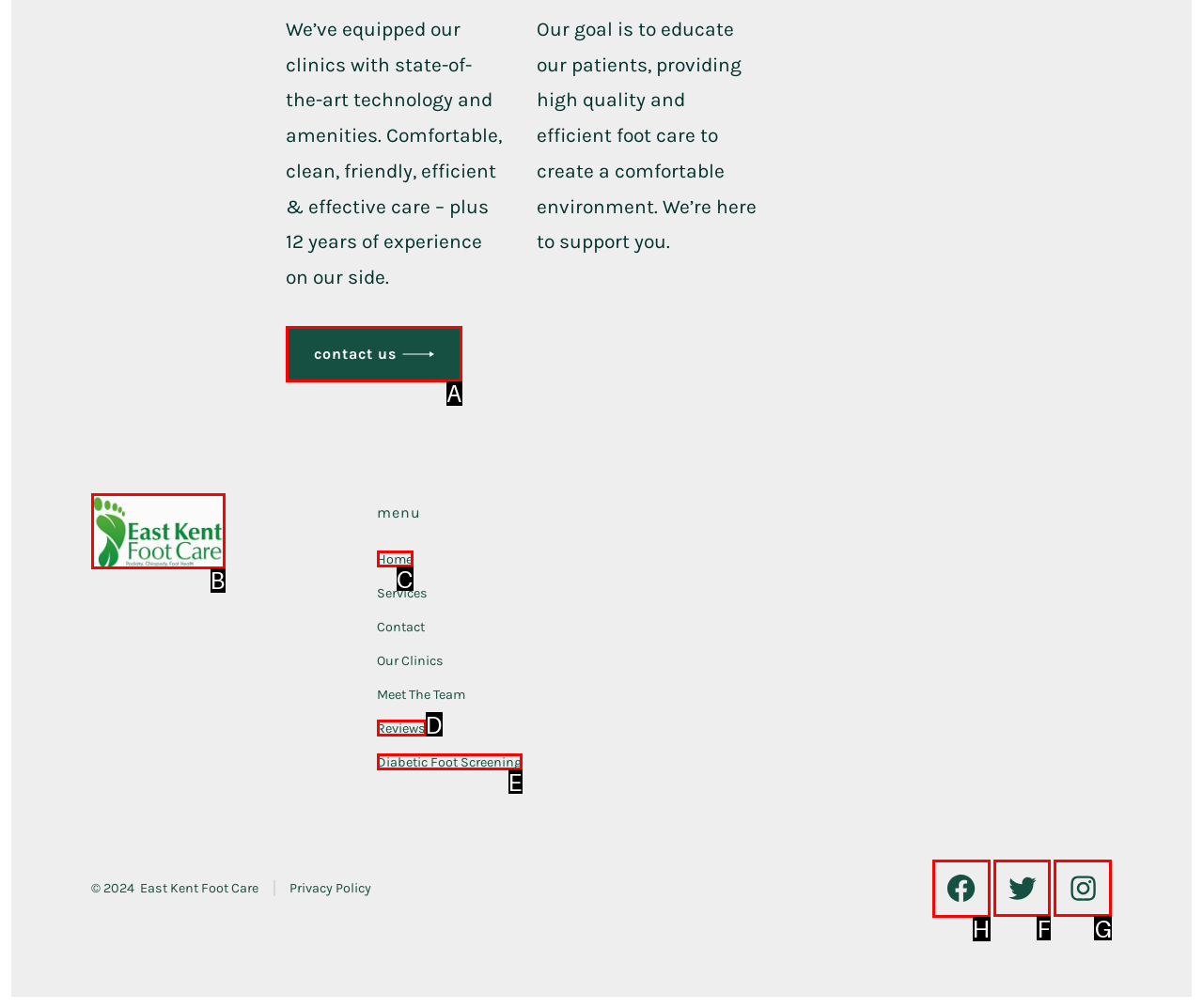To perform the task "open facebook", which UI element's letter should you select? Provide the letter directly.

H